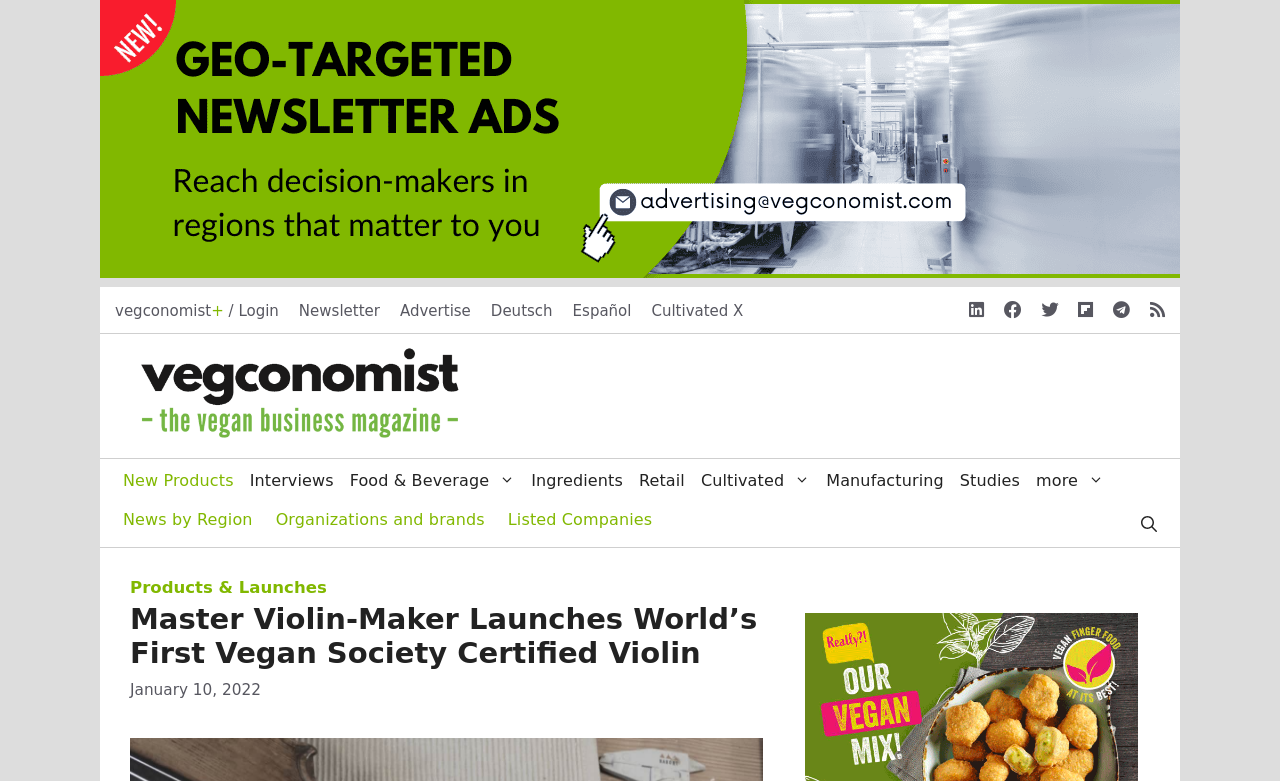Locate the bounding box coordinates of the clickable area needed to fulfill the instruction: "search for something".

[0.885, 0.644, 0.91, 0.7]